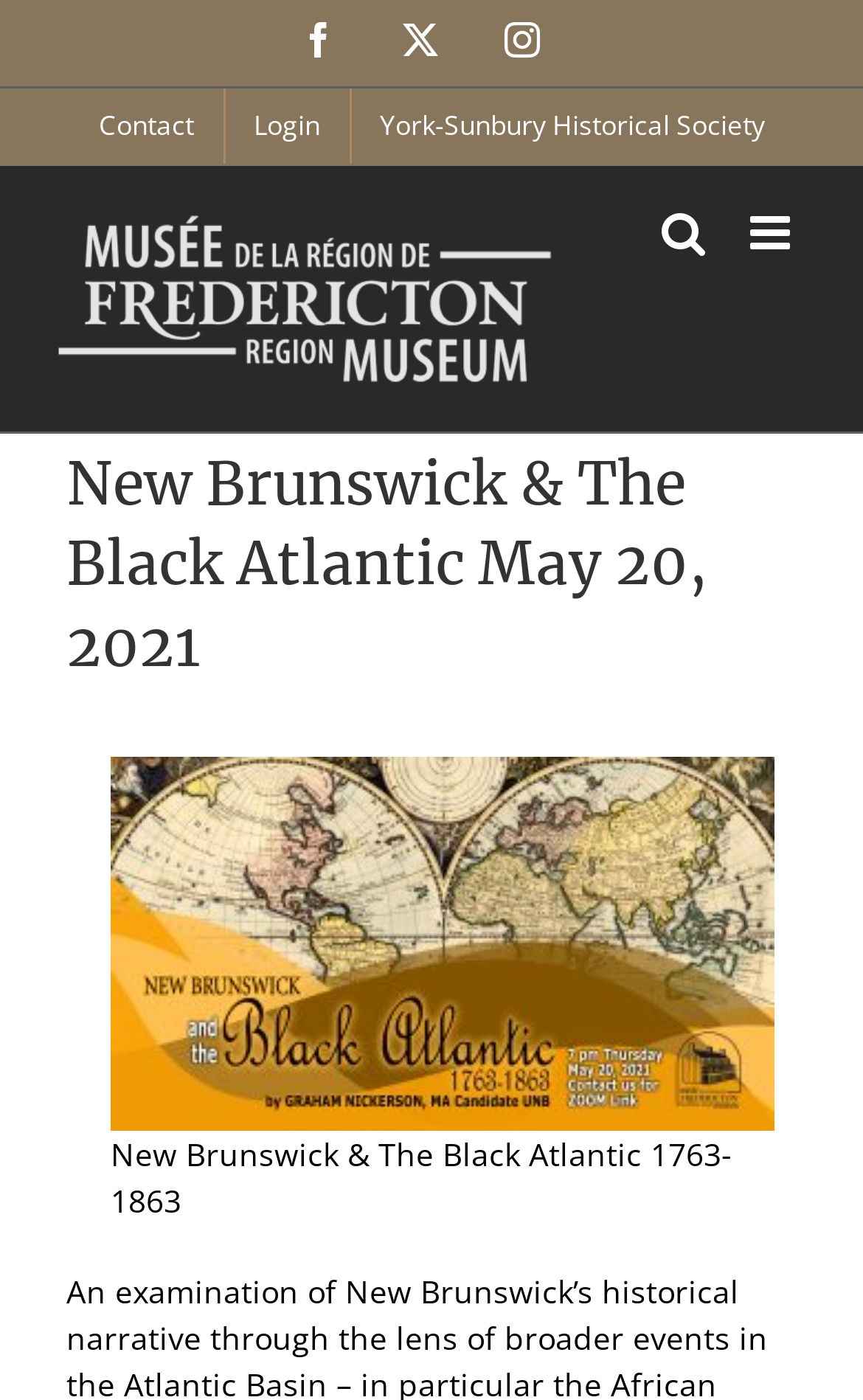Please identify the bounding box coordinates of the element that needs to be clicked to perform the following instruction: "Login to the website".

[0.26, 0.063, 0.404, 0.117]